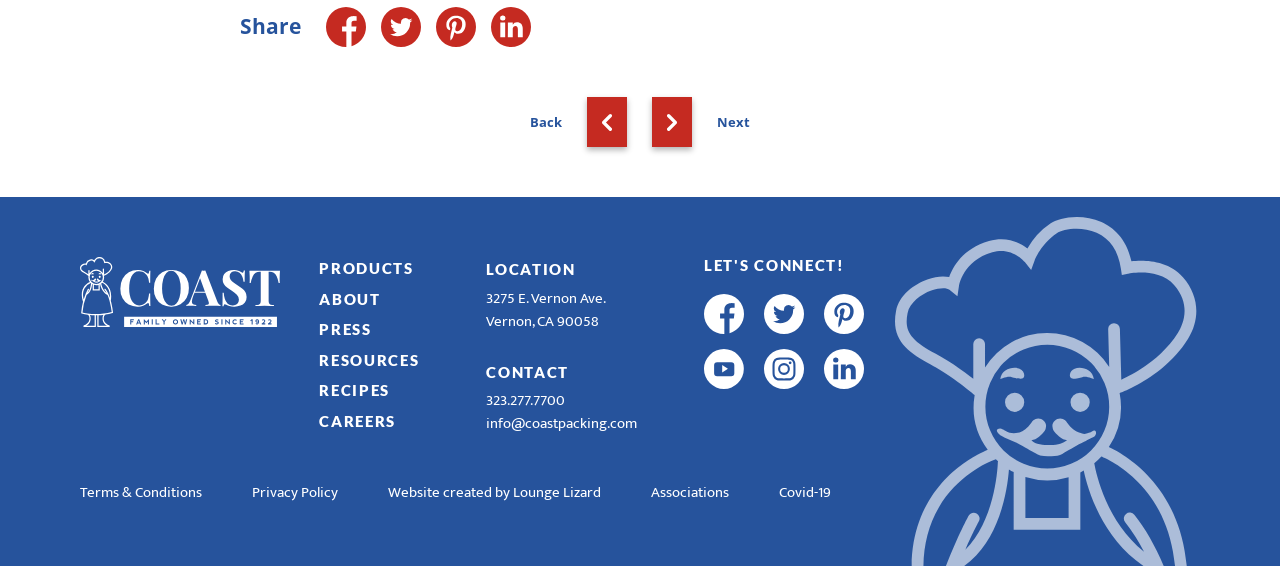Bounding box coordinates are specified in the format (top-left x, top-left y, bottom-right x, bottom-right y). All values are floating point numbers bounded between 0 and 1. Please provide the bounding box coordinate of the region this sentence describes: 323.277.7700

[0.38, 0.686, 0.442, 0.73]